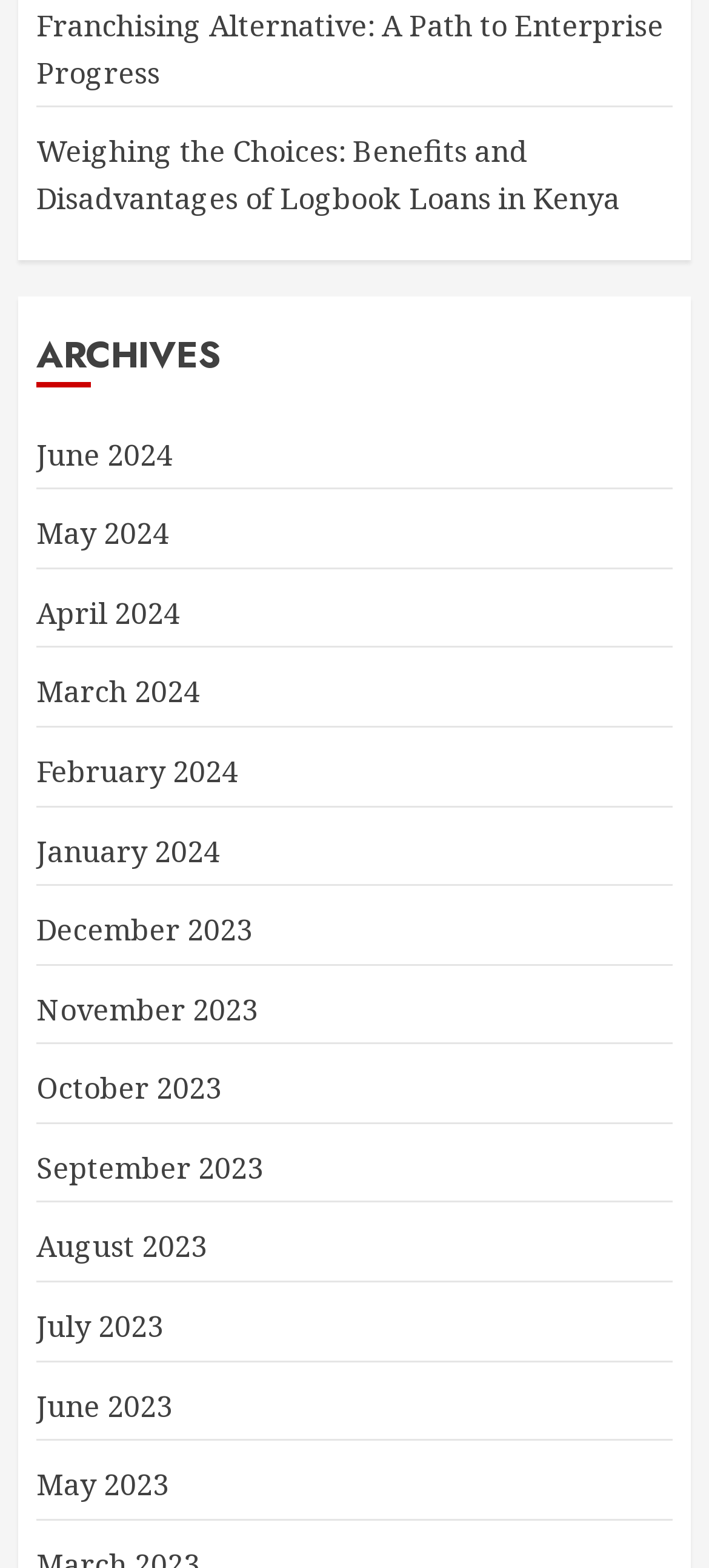What is the earliest month listed under 'ARCHIVES'?
Look at the image and respond with a one-word or short-phrase answer.

June 2023